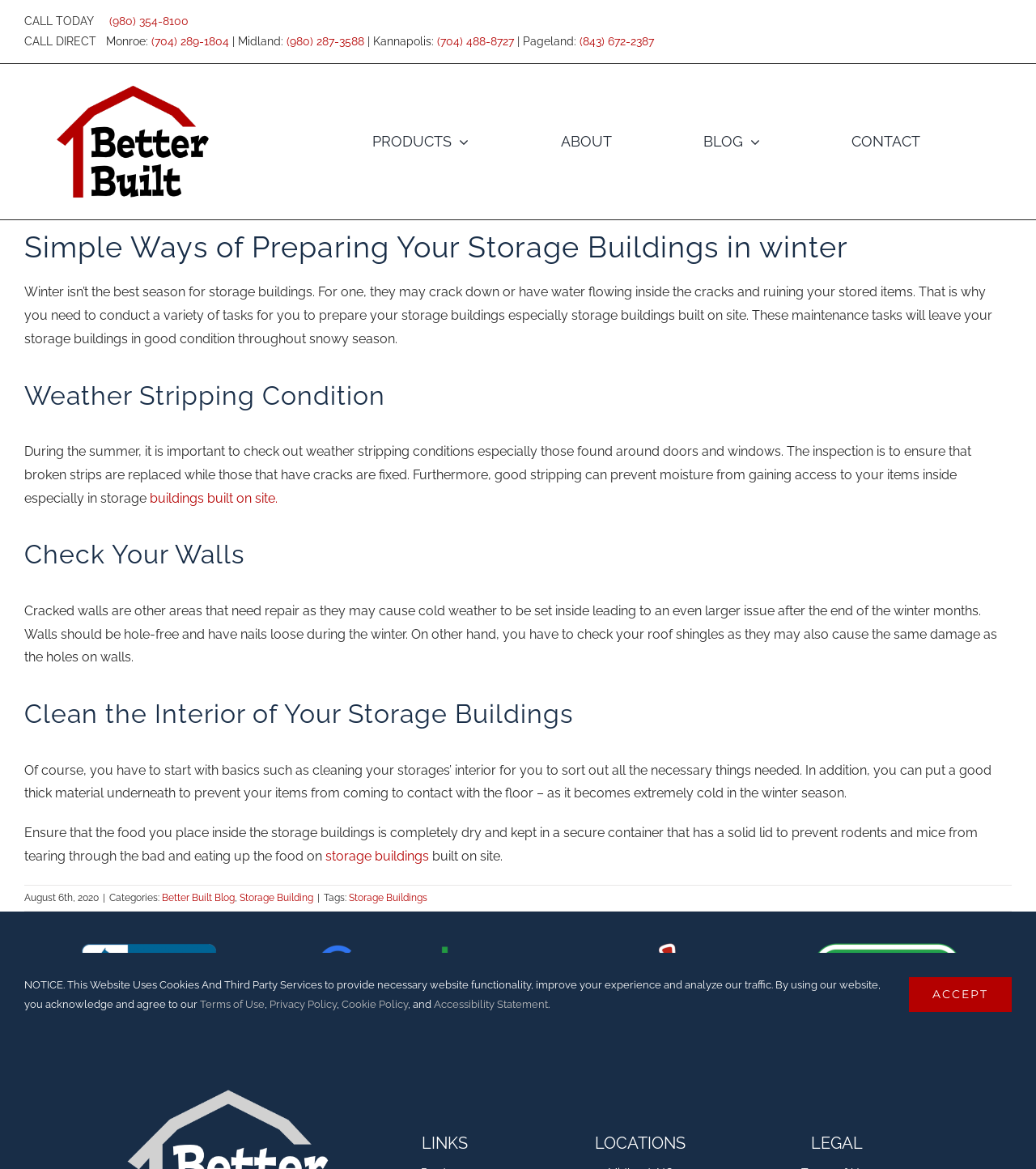Provide an in-depth caption for the elements present on the webpage.

This webpage is about Better Built USA, a company that provides on-site storage building construction services. At the top of the page, there is a logo and a navigation menu with links to "PRODUCTS", "ABOUT", "BLOG", and "CONTACT". Below the navigation menu, there is a section with phone numbers and locations, including Monroe, Midland, Kannapolis, and Pageland.

The main content of the page is an article titled "Simple Ways of Preparing Your Storage Buildings in Winter". The article is divided into sections with headings, including "Weather Stripping Condition", "Check Your Walls", and "Clean the Interior of Your Storage Buildings". The text provides tips and advice on how to prepare storage buildings for winter, including inspecting weather stripping, repairing cracked walls, and cleaning the interior of the buildings.

On the right side of the page, there are links to reviews and ratings from various sources, including BBB, Google Reviews, Yelp, and Angie's List. At the bottom of the page, there are links to "LINKS", "LOCATIONS", and "LEGAL" sections, as well as a notice about the website's use of cookies and third-party services.

There are several images on the page, including the company logo, a logo for BBB, and logos for Google Reviews, Yelp, and Angie's List. The page also has a "Go to Top" button at the bottom right corner.